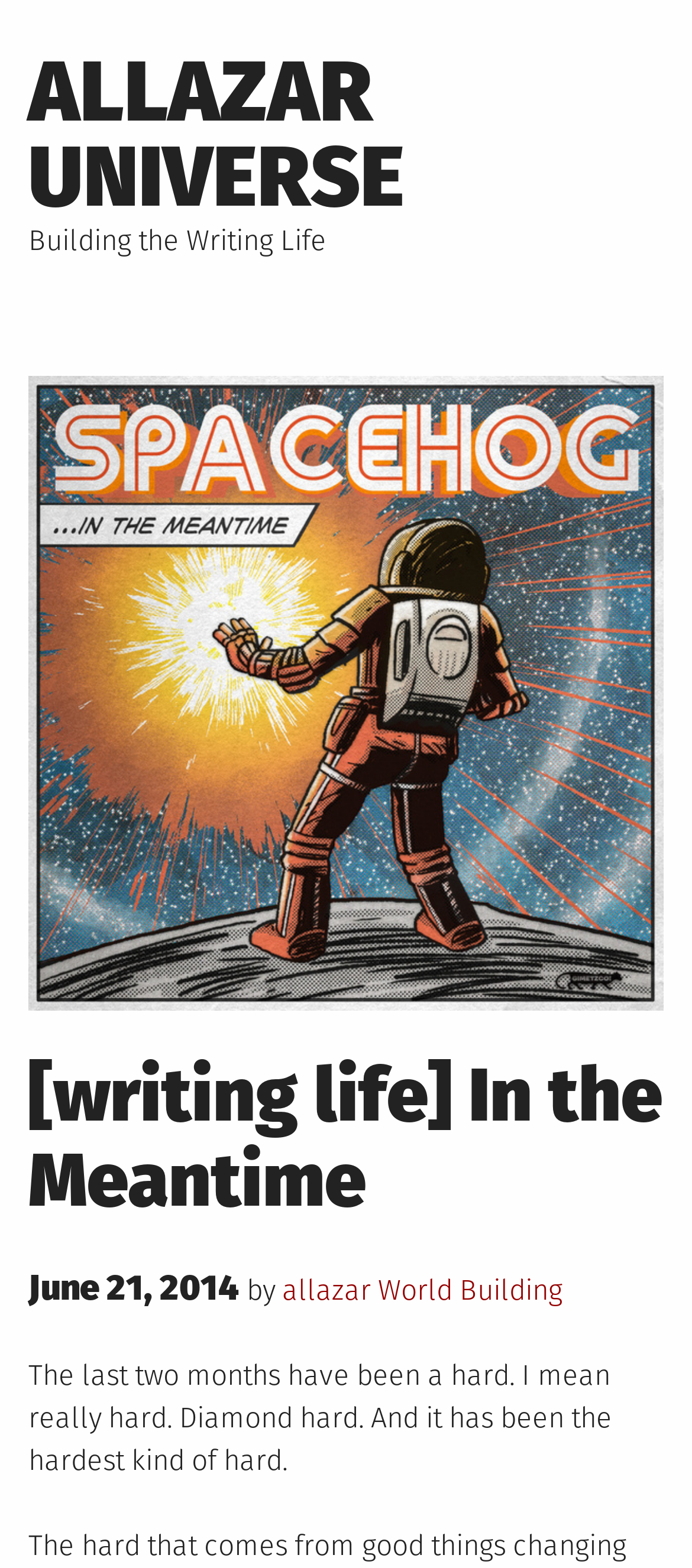What is the author's name?
Please answer the question with as much detail and depth as you can.

I found the answer by looking at the footer section of the webpage, where it says 'by allazar', indicating that allazar is the author's name.